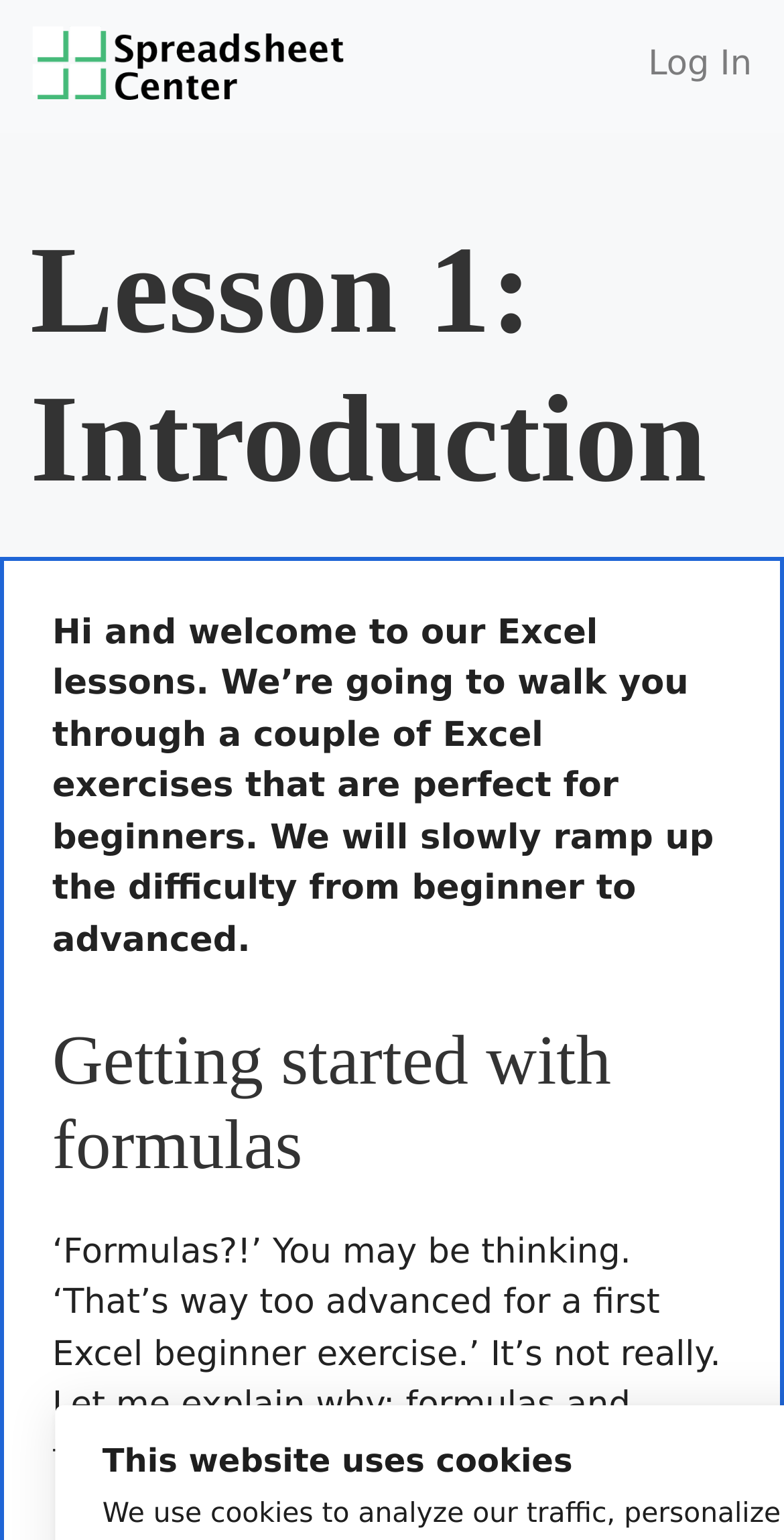Identify the headline of the webpage and generate its text content.

Lesson 1: Introduction